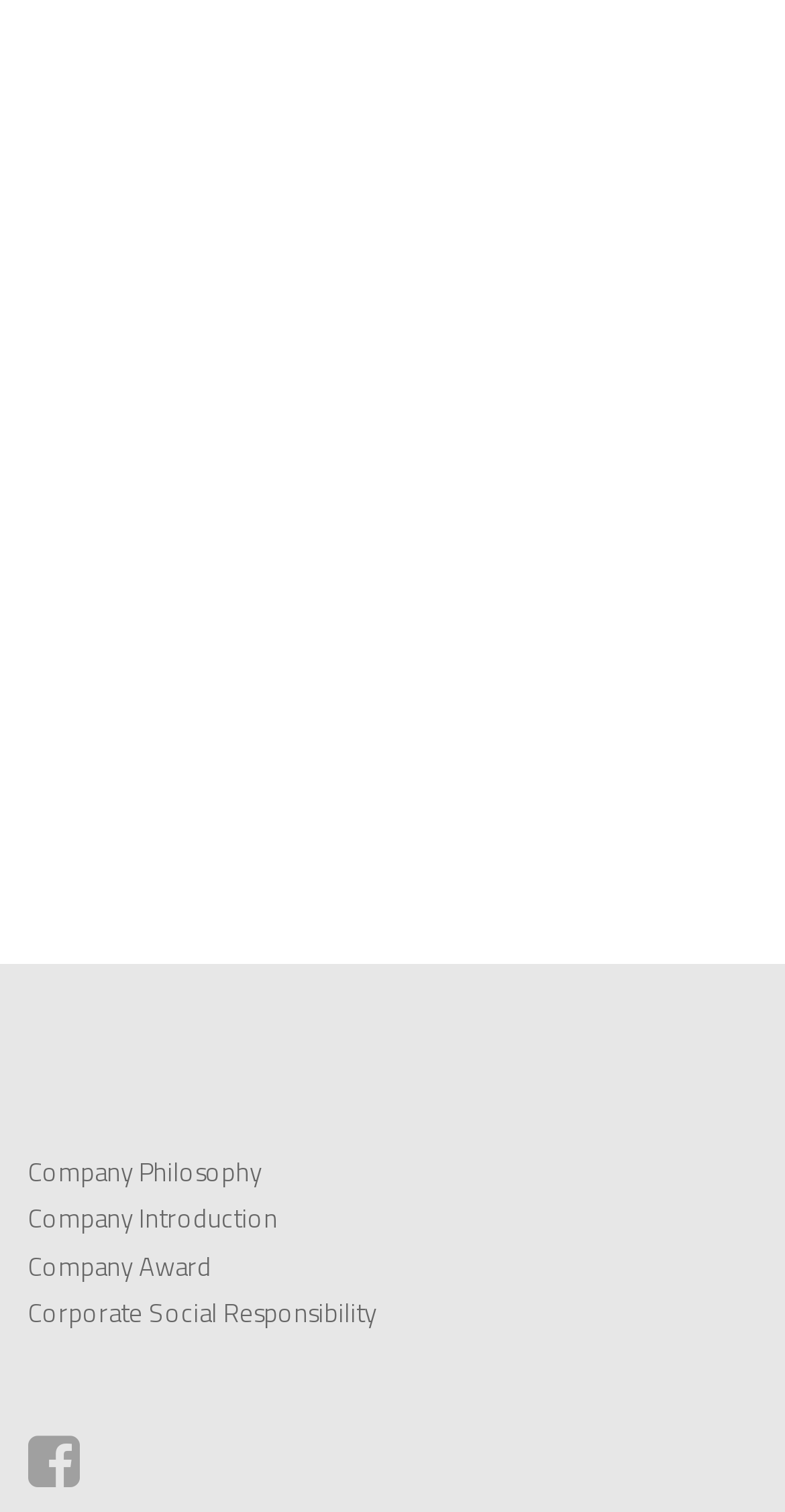How many links are there in the webpage? Examine the screenshot and reply using just one word or a brief phrase.

6